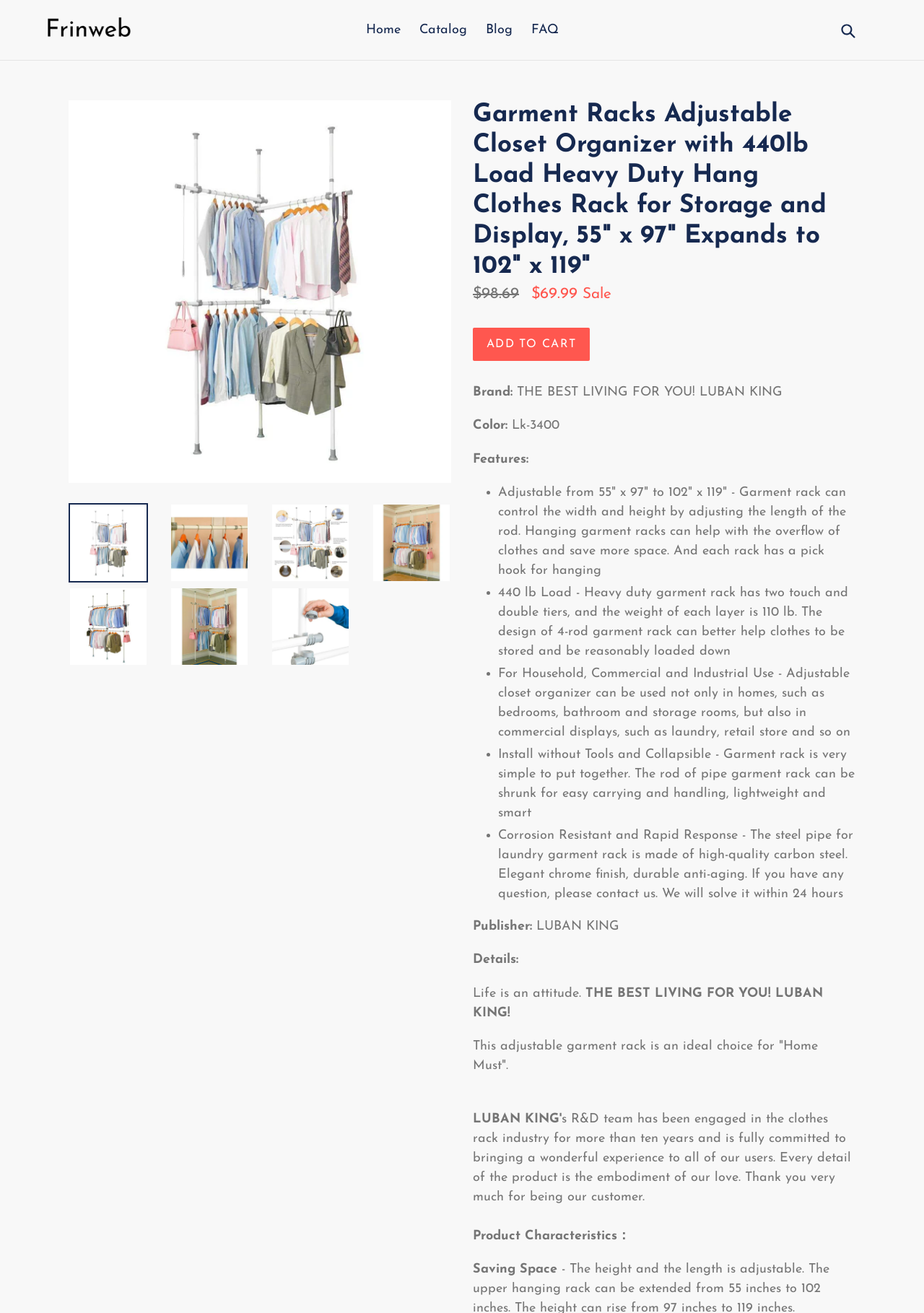How many tiers does the garment rack have?
Look at the image and respond to the question as thoroughly as possible.

The number of tiers of the garment rack can be inferred from the product features section, where it is mentioned that the rack has a 'double tiers' design.